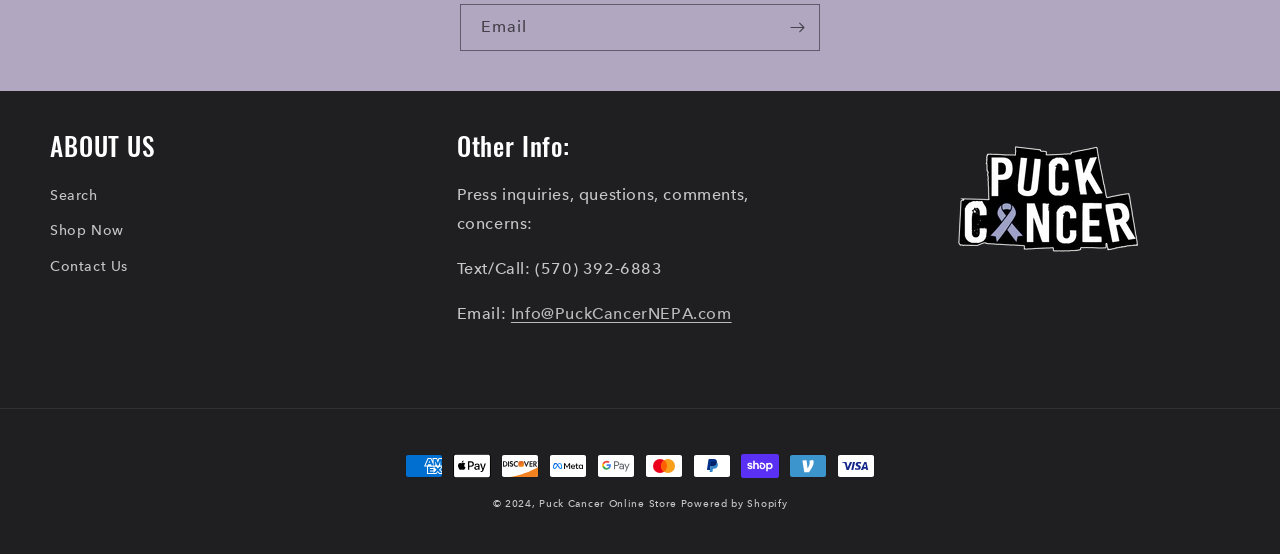How many payment methods are accepted?
Please answer the question with as much detail as possible using the screenshot.

I counted the number of images in the 'Payment methods' section, which are American Express, Apple Pay, Discover, Meta Pay, Google Pay, Mastercard, PayPal, Shop Pay, and Visa, totaling 9 payment methods.